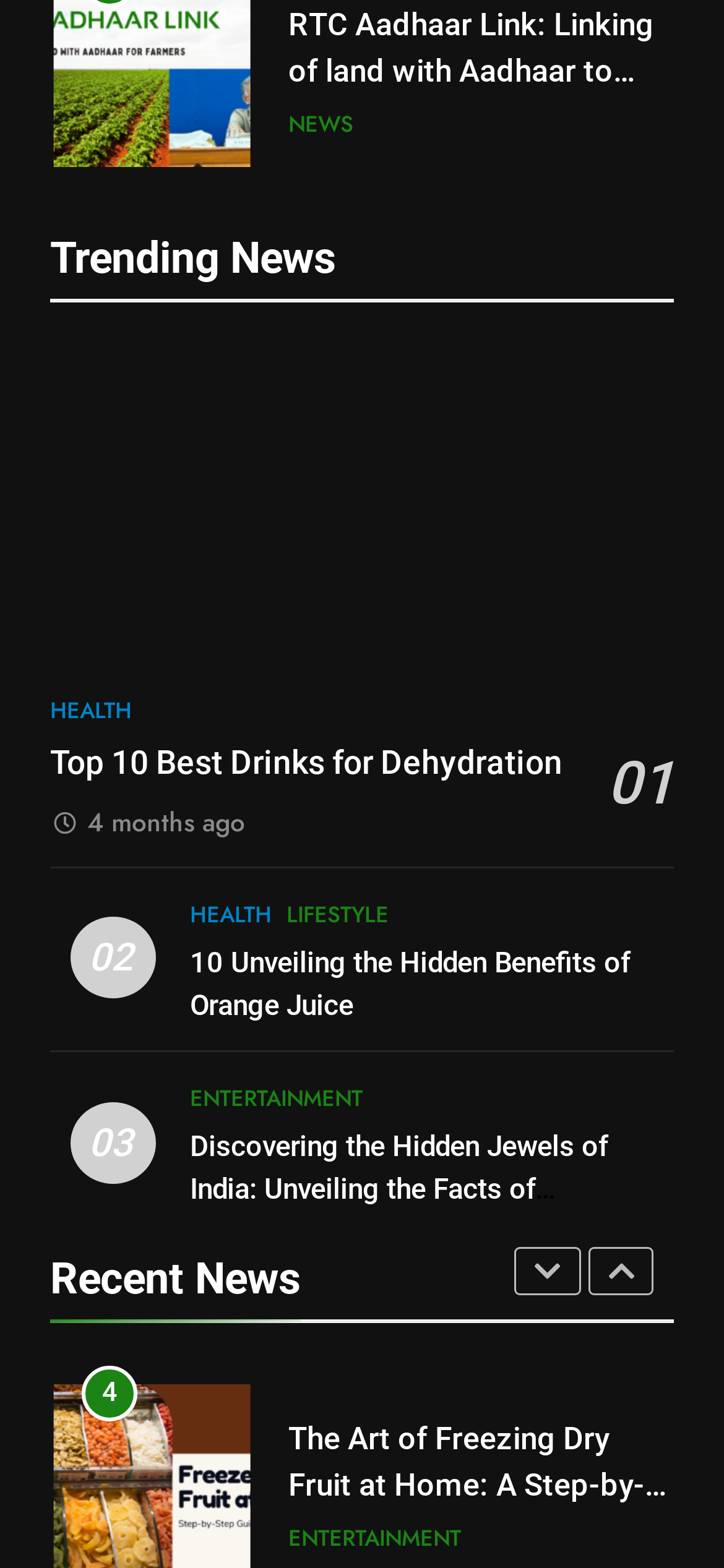Please identify the bounding box coordinates of the element that needs to be clicked to execute the following command: "Click on the 'The Power of Taylor Swift: Time Magazine’s Person of the Year 2023' link". Provide the bounding box using four float numbers between 0 and 1, formatted as [left, top, right, bottom].

[0.398, 0.004, 0.921, 0.086]